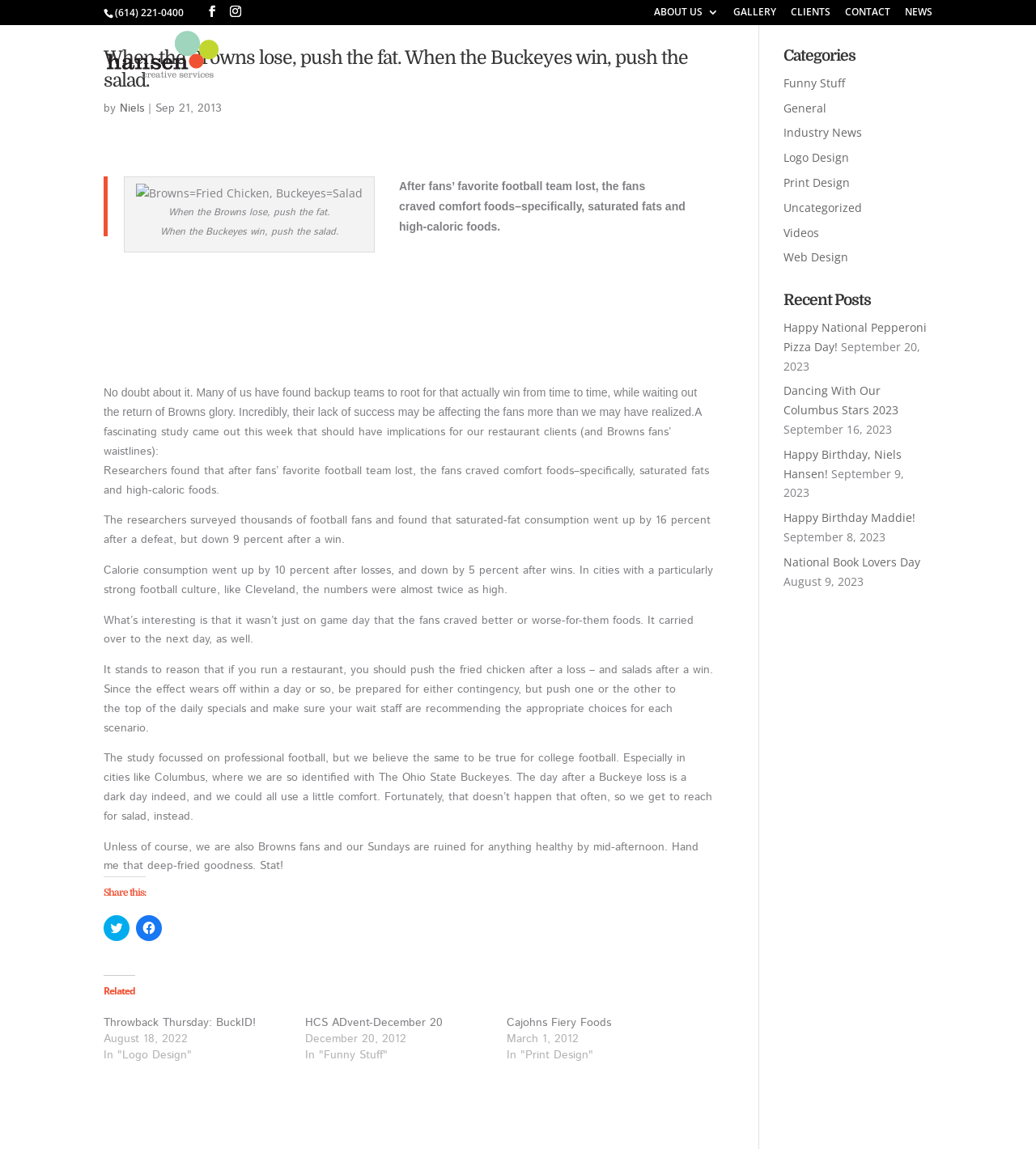Please give the bounding box coordinates of the area that should be clicked to fulfill the following instruction: "Share the article to Facebook". The coordinates should be in the format of four float numbers from 0 to 1, i.e., [left, top, right, bottom].

None